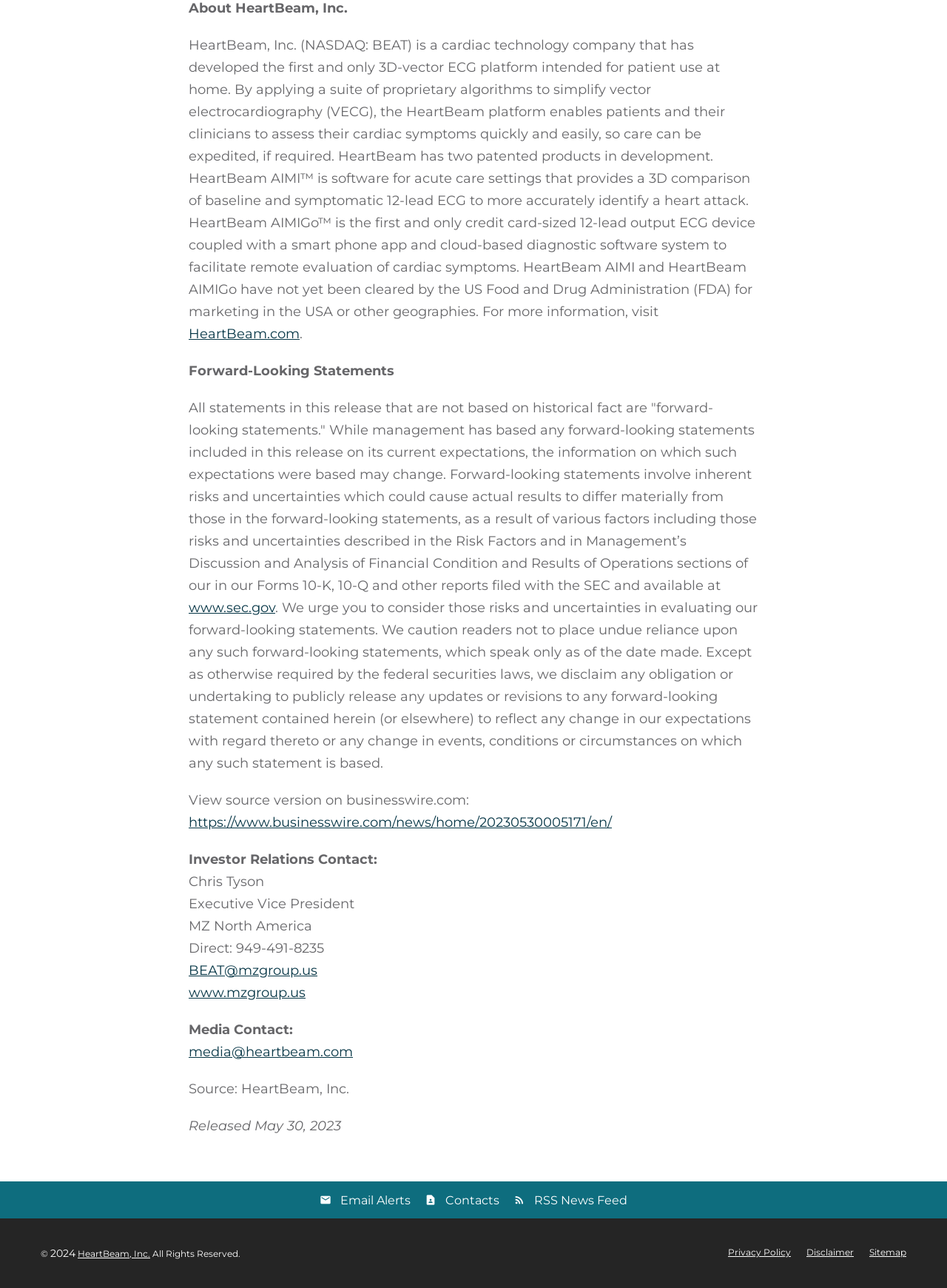Indicate the bounding box coordinates of the element that must be clicked to execute the instruction: "Visit HeartBeam.com". The coordinates should be given as four float numbers between 0 and 1, i.e., [left, top, right, bottom].

[0.199, 0.253, 0.316, 0.265]